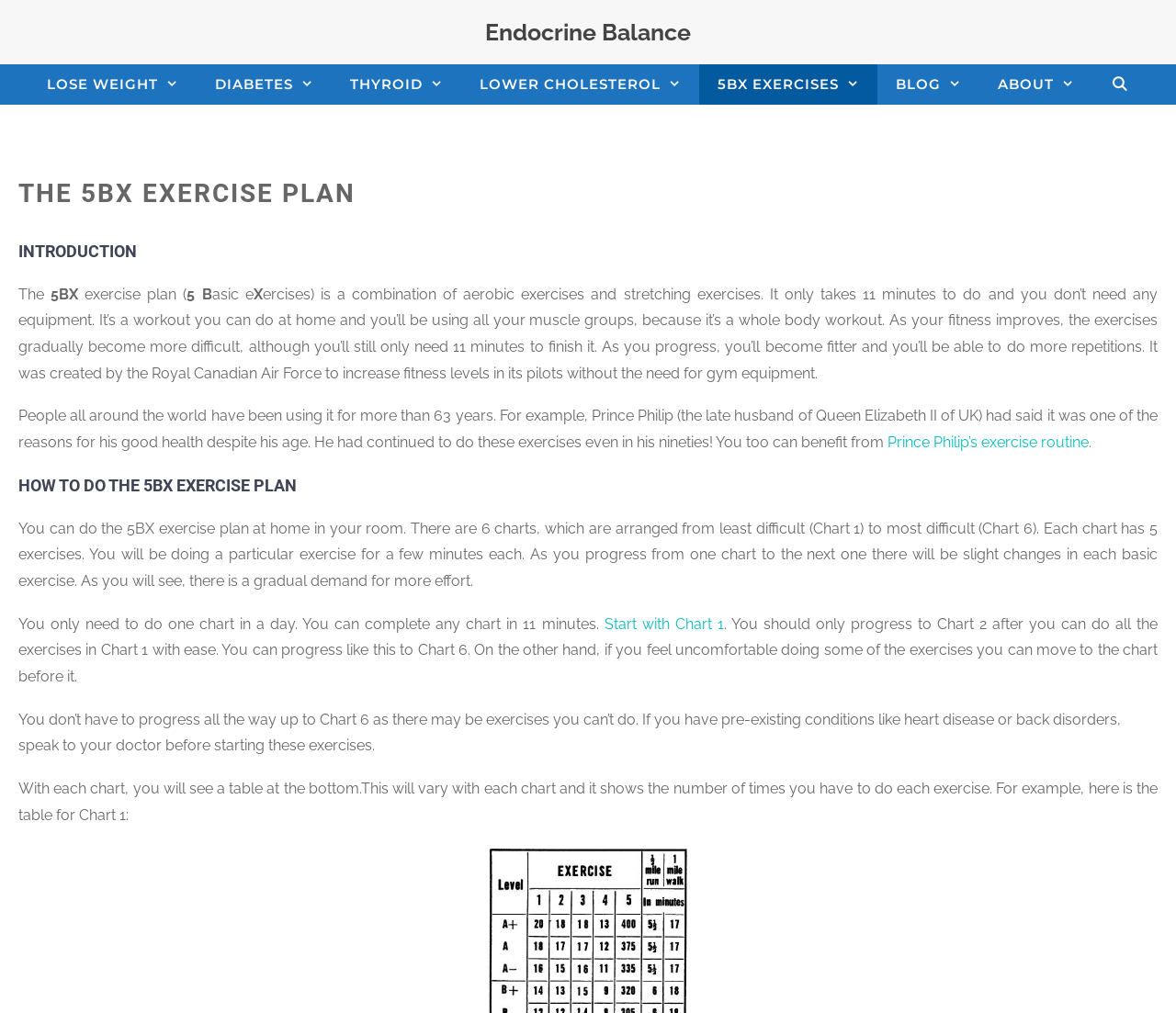Who used the 5BX Exercise Plan for good health?
Answer the question with detailed information derived from the image.

According to the text, Prince Philip, the late husband of Queen Elizabeth II of UK, attributed his good health to the 5BX Exercise Plan, which he continued to do even in his nineties.